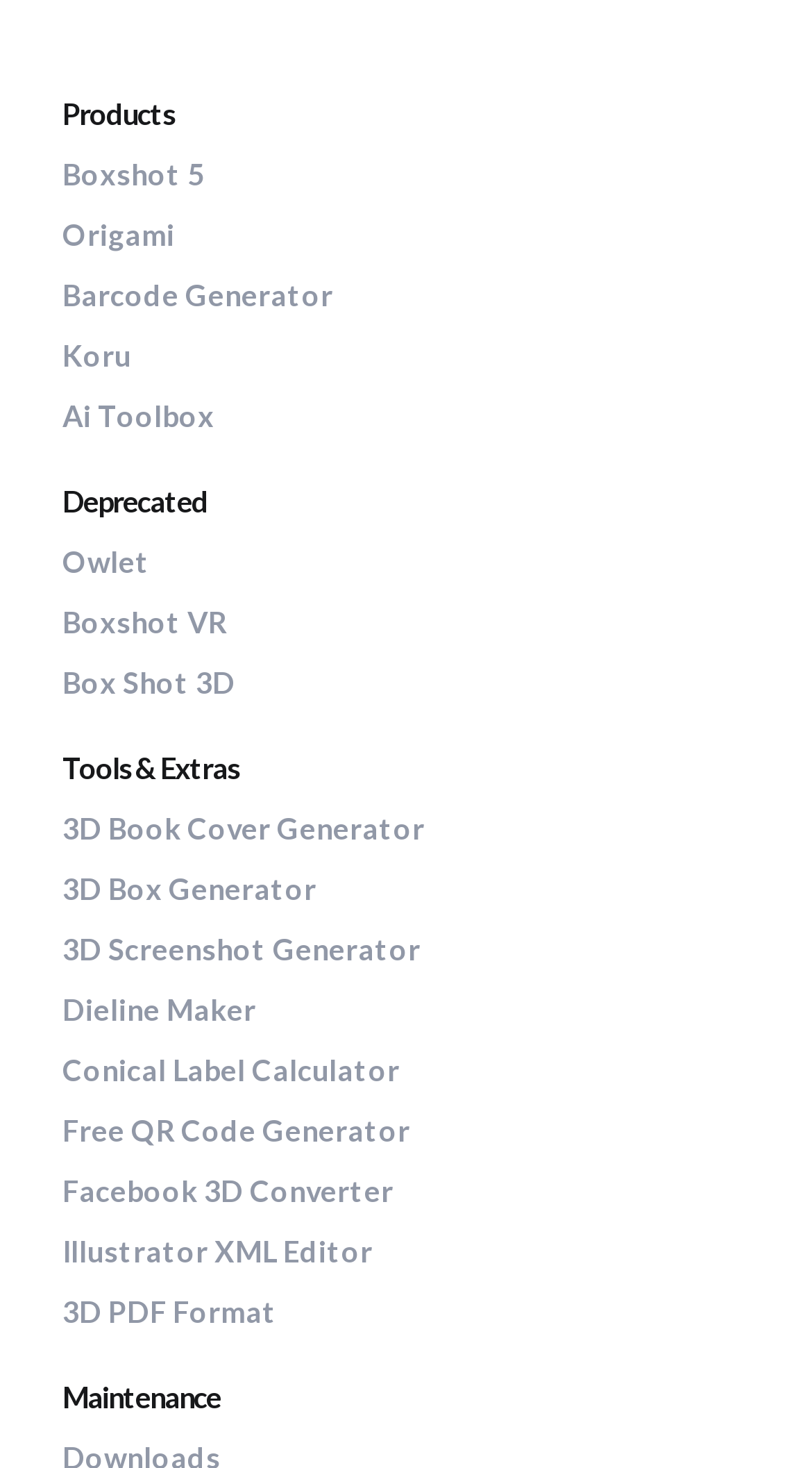Please locate the bounding box coordinates of the element that needs to be clicked to achieve the following instruction: "Open Barcode Generator". The coordinates should be four float numbers between 0 and 1, i.e., [left, top, right, bottom].

[0.077, 0.189, 0.41, 0.213]